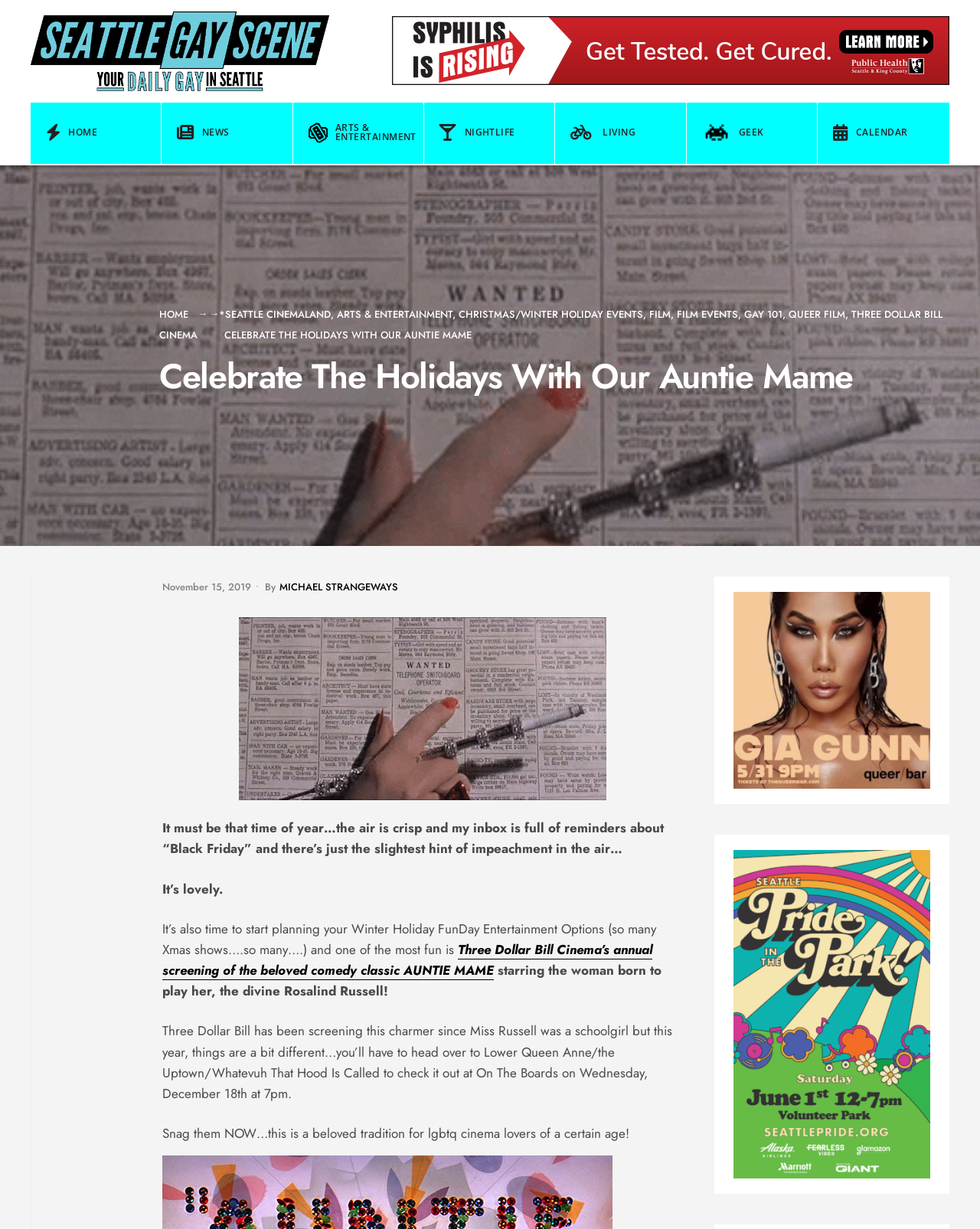Find the bounding box coordinates for the HTML element specified by: "Nightlife".

[0.433, 0.084, 0.566, 0.134]